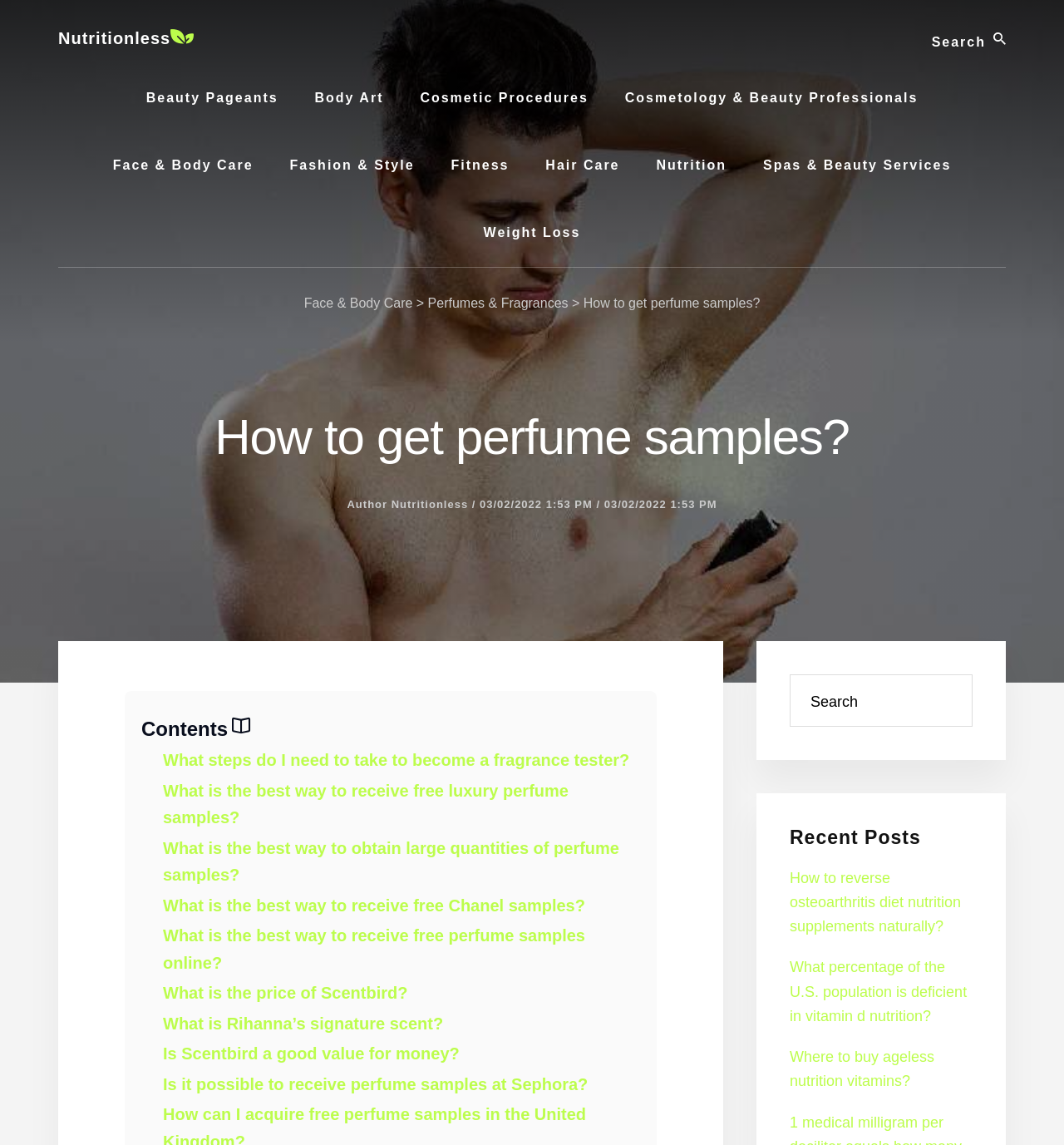What is the time stamp of the article?
Using the image, provide a detailed and thorough answer to the question.

The time stamp of the article is mentioned as '03/02/2022 1:53 PM' which is located below the author's name 'Nutritionless'.